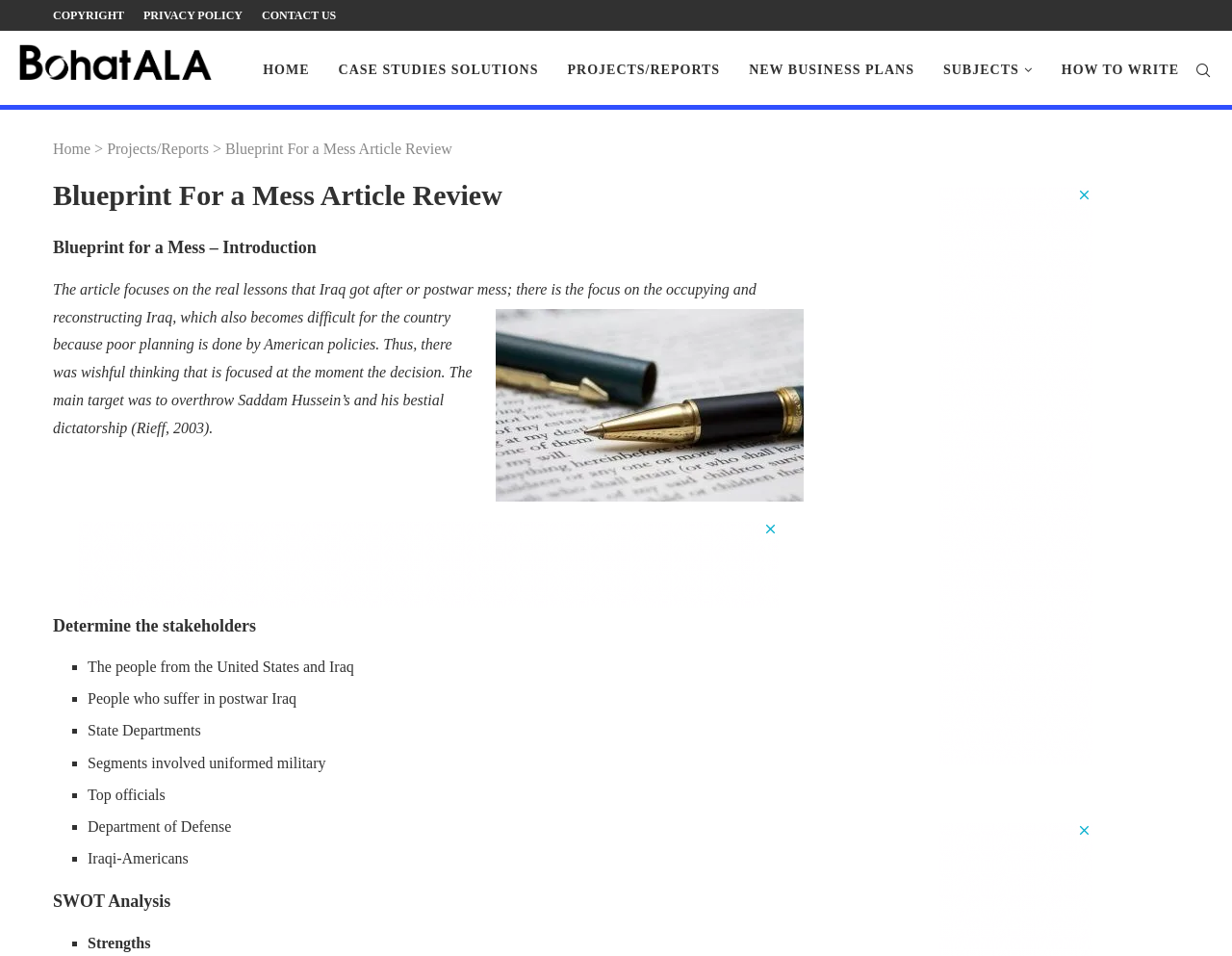Using the provided element description: "Privacy Policy", determine the bounding box coordinates of the corresponding UI element in the screenshot.

[0.116, 0.0, 0.197, 0.032]